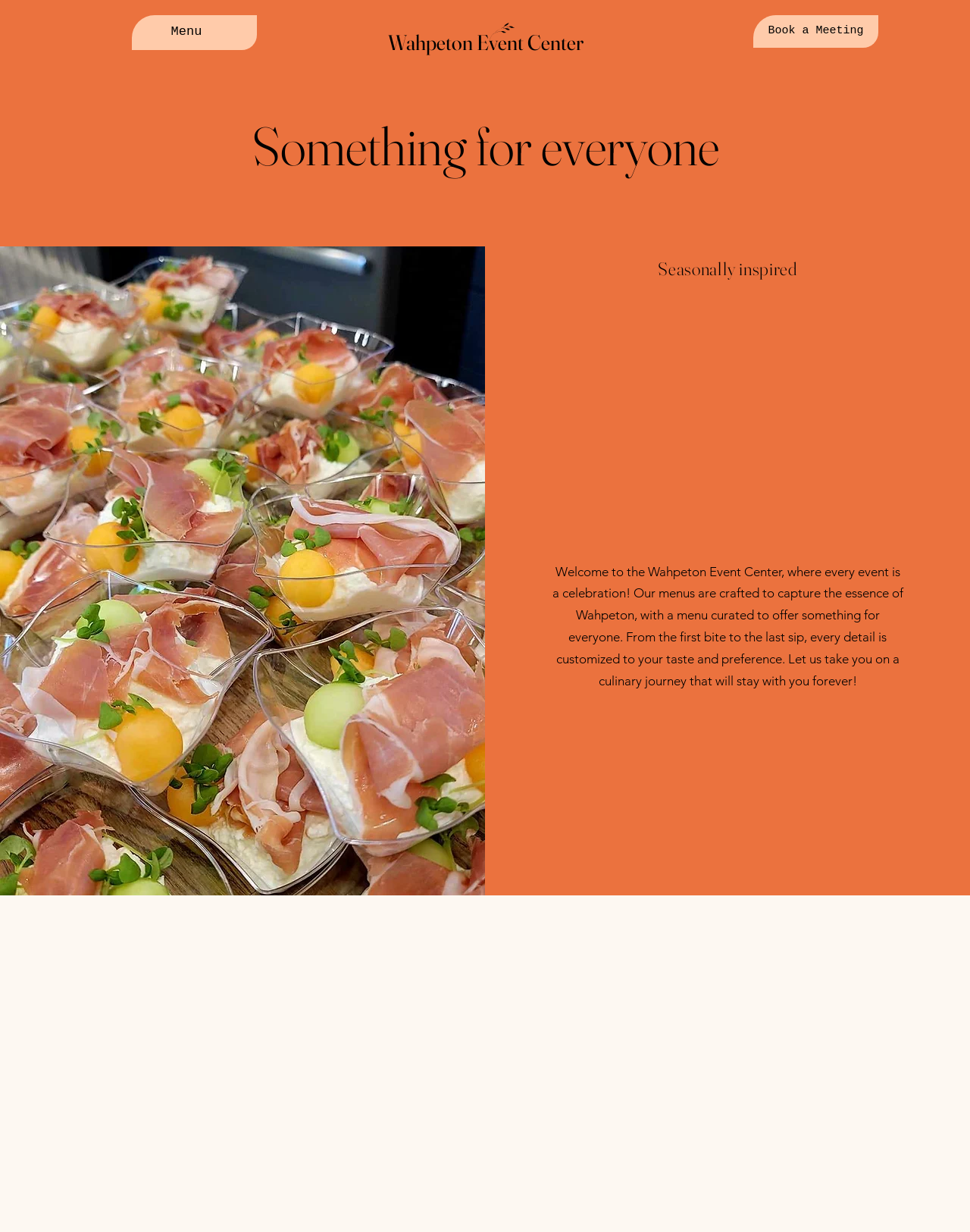Generate a thorough description of the webpage.

The webpage is about the Wahpeton Event Center, with a focus on its food and drinks offerings. At the top left, there is a button labeled "Menu" that, when clicked, opens a dialog box. To the right of the button, there is a link to "Book a Meeting". Further to the right, there is a link to the "Wahpeton Event Center" itself.

Below the top navigation, there is a large image that takes up half of the screen, depicting cups and appears to be related to food and drinks. Above the image, there is a heading that reads "Something for everyone". To the right of the image, there is a section with two lines of text, the first of which reads "Seasonally inspired".

Below the image, there is a large block of text that welcomes visitors to the Wahpeton Event Center, describing how their menus are crafted to capture the essence of Wahpeton and offer something for everyone. The text also mentions that every detail is customized to the visitor's taste and preference, and invites them on a culinary journey.